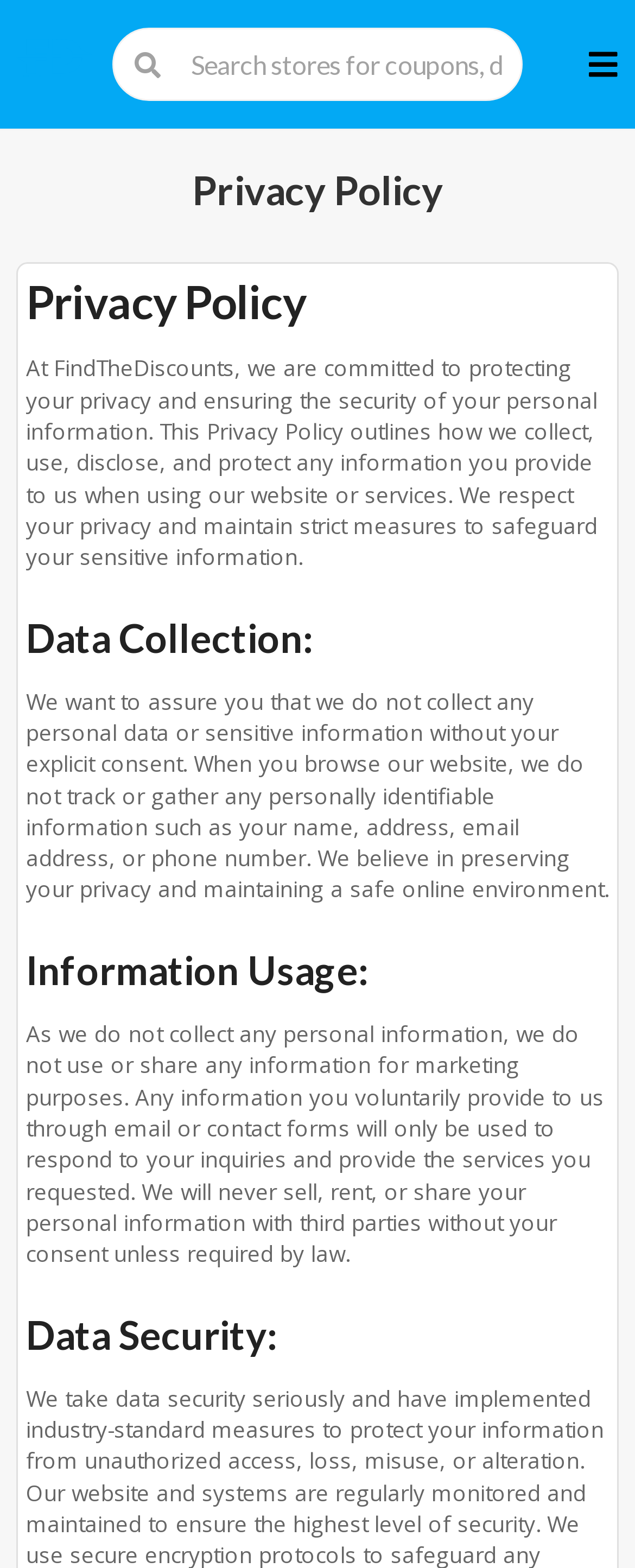Analyze and describe the webpage in a detailed narrative.

The webpage is about the Privacy Policy of Find The Discount. At the top left, there is a link to "Find The Discount" accompanied by an image with the same name. Below this, there is a search bar where users can search for stores with coupons and deals. 

On the top right, there is a "Skip to content" link. The main content of the page is divided into sections, starting with a heading "Privacy Policy" at the top. 

Below the heading, there is a paragraph of text explaining FindTheDiscounts' commitment to protecting users' privacy and ensuring the security of their personal information. 

The next section is headed "Data Collection:", which explains that the website does not collect personal data or sensitive information without users' explicit consent. 

Following this, there is a section headed "Information Usage:", which states that the website does not use or share personal information for marketing purposes and only uses voluntarily provided information to respond to inquiries and provide services. 

Finally, there is a section headed "Data Security:", but its content is not provided in the accessibility tree. Overall, the webpage provides detailed information about Find The Discount's privacy policy and how it handles user data.